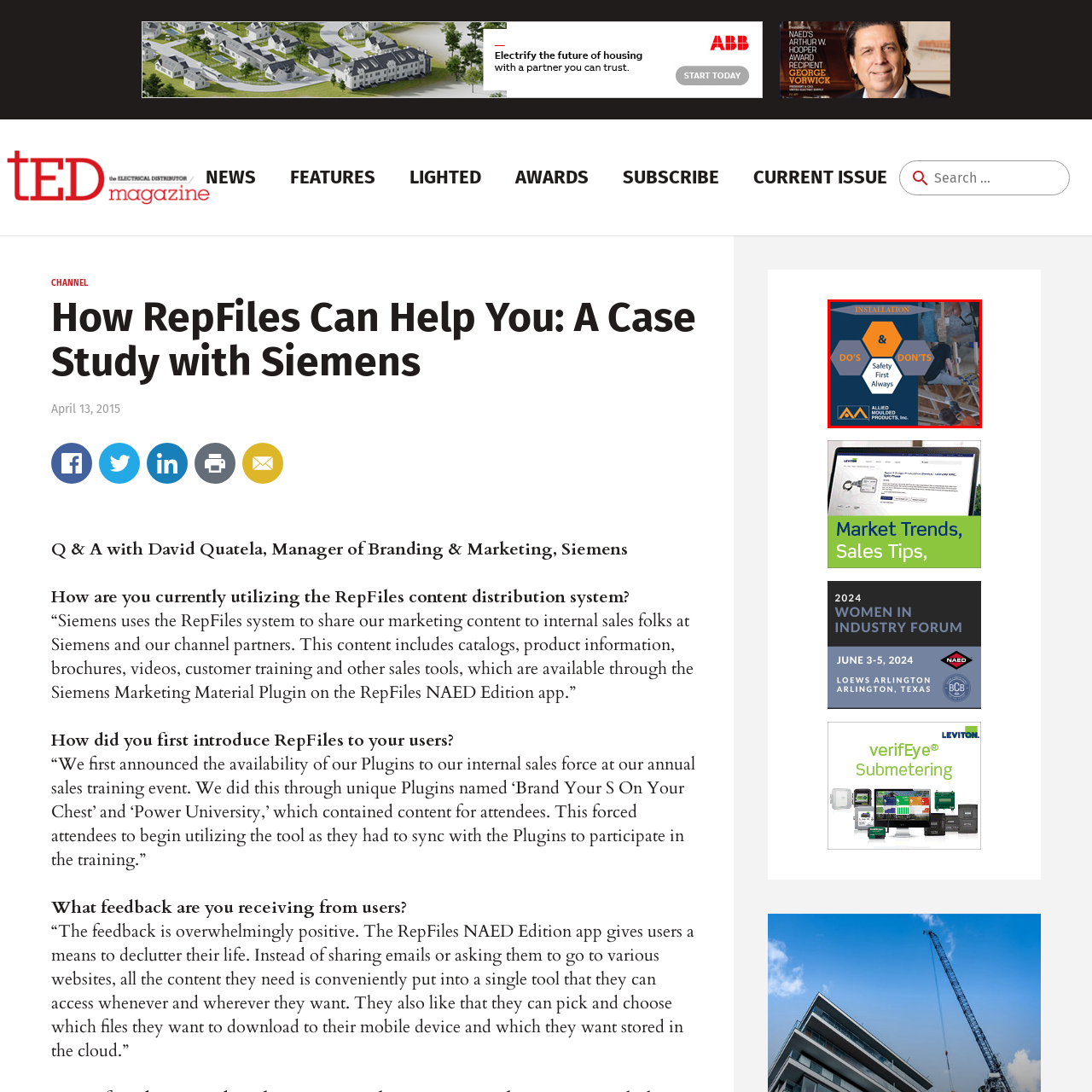Whose logo is displayed at the bottom of the image?
Direct your attention to the image bordered by the red bounding box and answer the question in detail, referencing the image.

The logo of Allied Moulded Products, Inc. is prominently displayed at the bottom of the image, highlighting the company's branding and association with the installation guide.